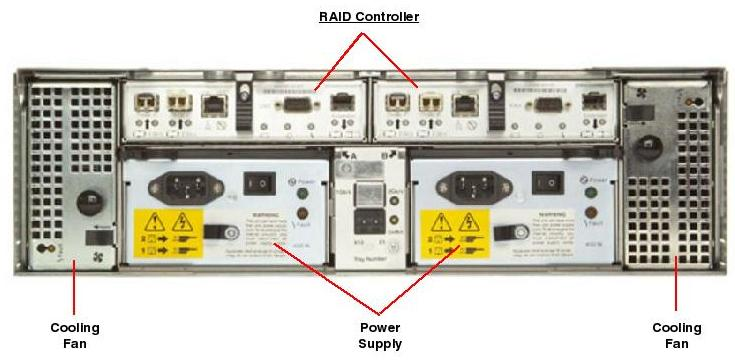Provide your answer in one word or a succinct phrase for the question: 
What is located at the bottom center of the rear panel?

Power supply unit